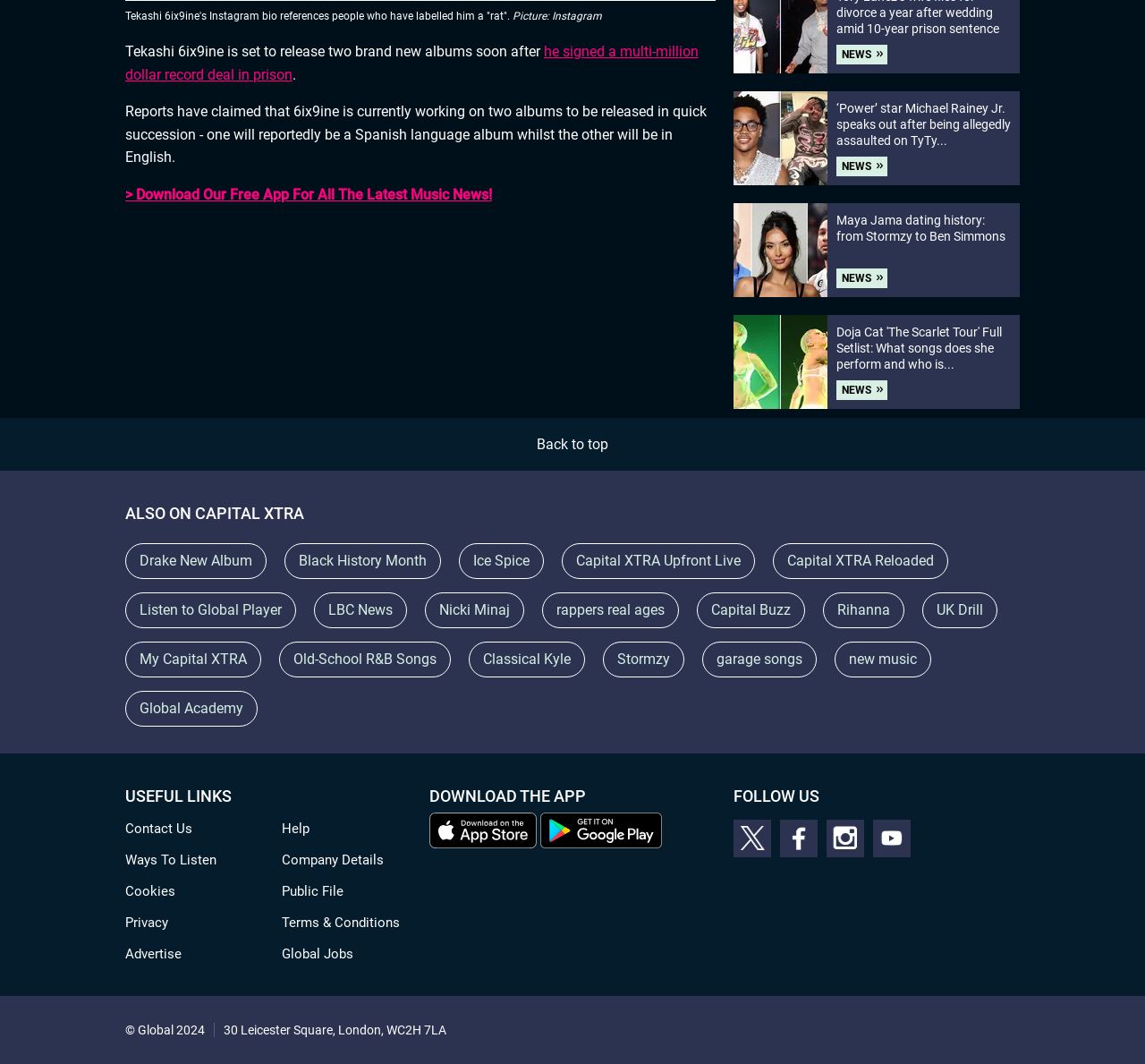What is the purpose of the 'DOWNLOAD THE APP' section?
Look at the image and answer the question with a single word or phrase.

To download the Capital XTRA app